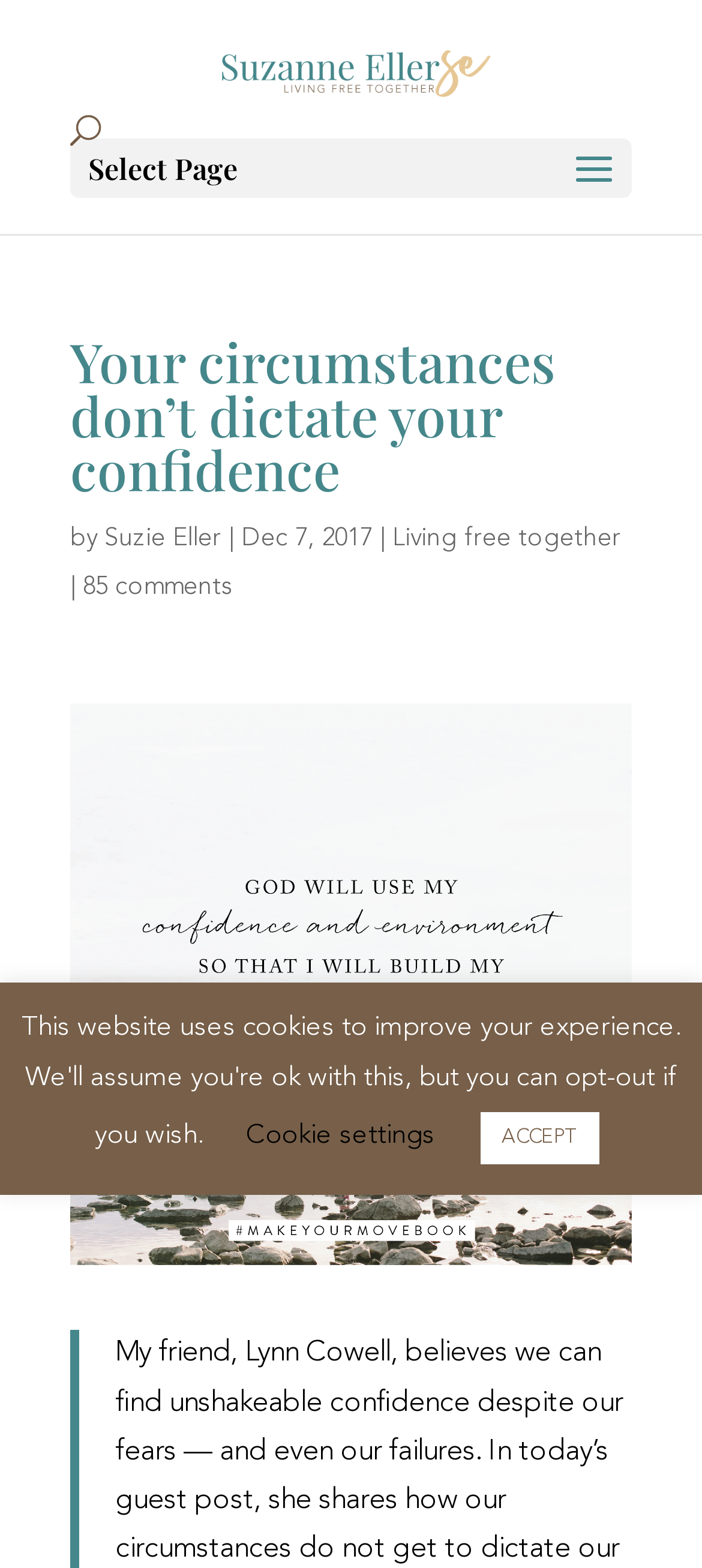Find the bounding box coordinates for the HTML element described as: "ACCEPT". The coordinates should consist of four float values between 0 and 1, i.e., [left, top, right, bottom].

[0.683, 0.709, 0.853, 0.743]